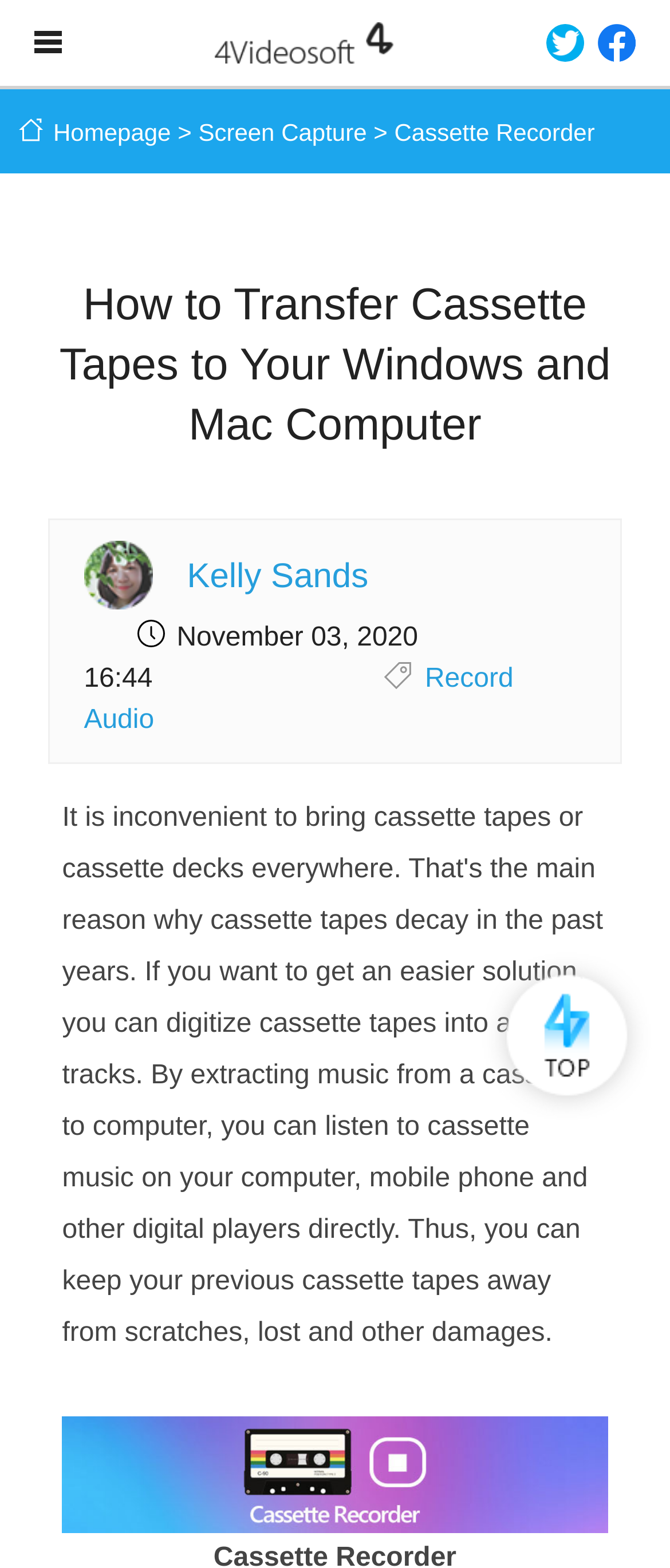Use a single word or phrase to answer the question:
What is the name of the company?

4Videosoft